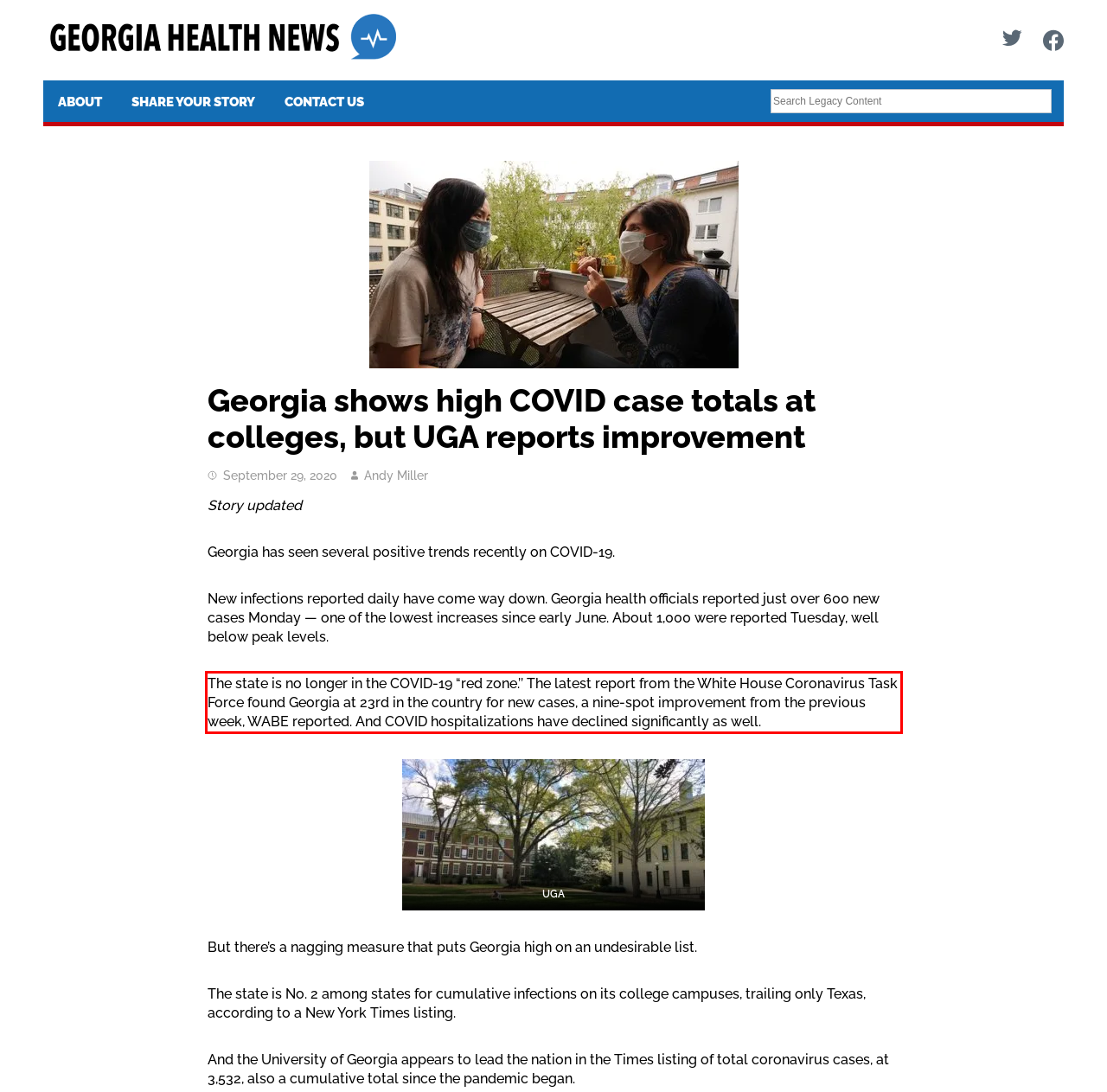You have a screenshot of a webpage, and there is a red bounding box around a UI element. Utilize OCR to extract the text within this red bounding box.

The state is no longer in the COVID-19 “red zone.’’ The latest report from the White House Coronavirus Task Force found Georgia at 23rd in the country for new cases, a nine-spot improvement from the previous week, WABE reported. And COVID hospitalizations have declined significantly as well.